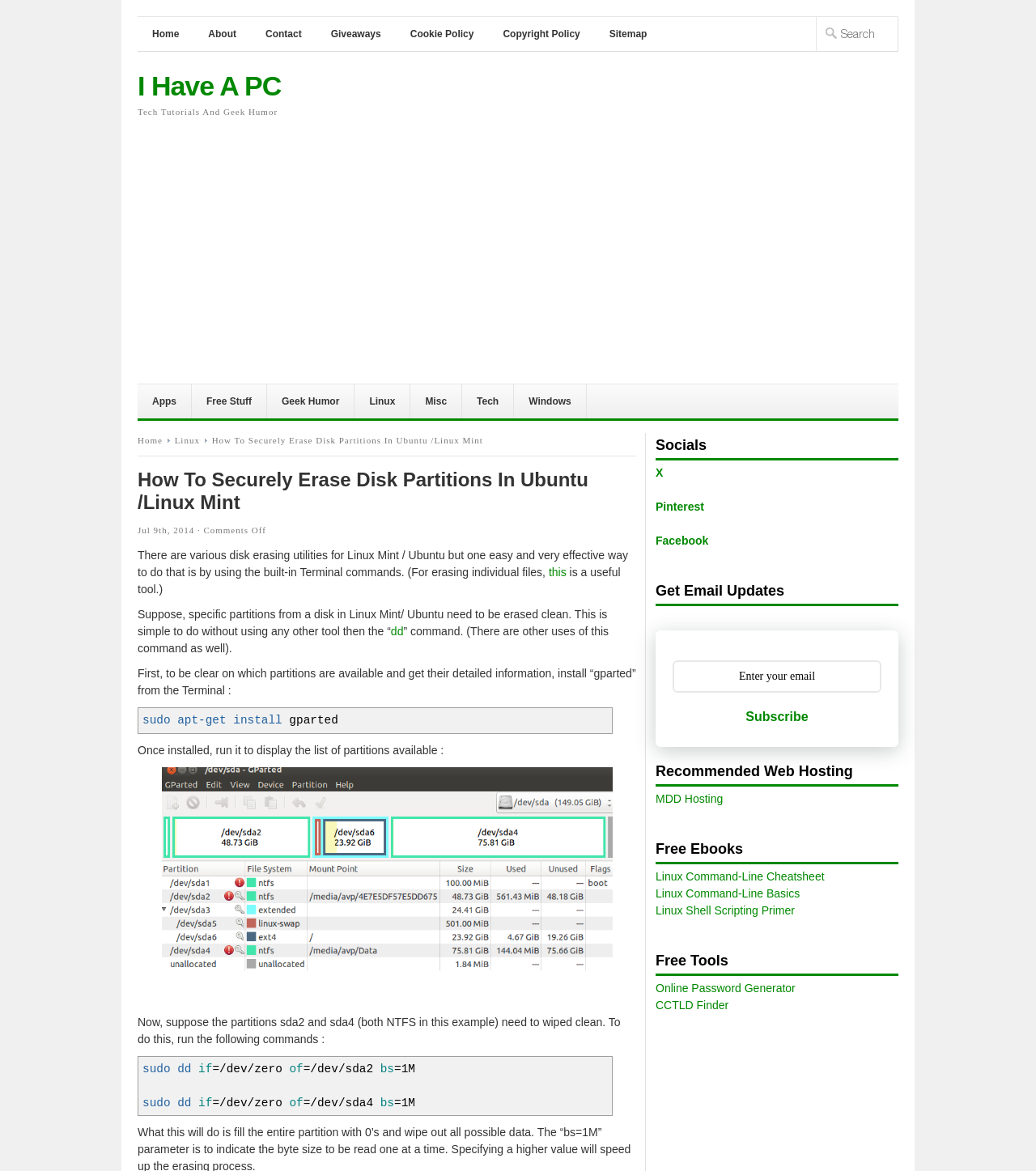Provide a brief response to the question below using one word or phrase:
What is the format of the 'dd' command to erase a partition?

sudo dd if=/dev/zero of=/dev/sdaX bs=1M